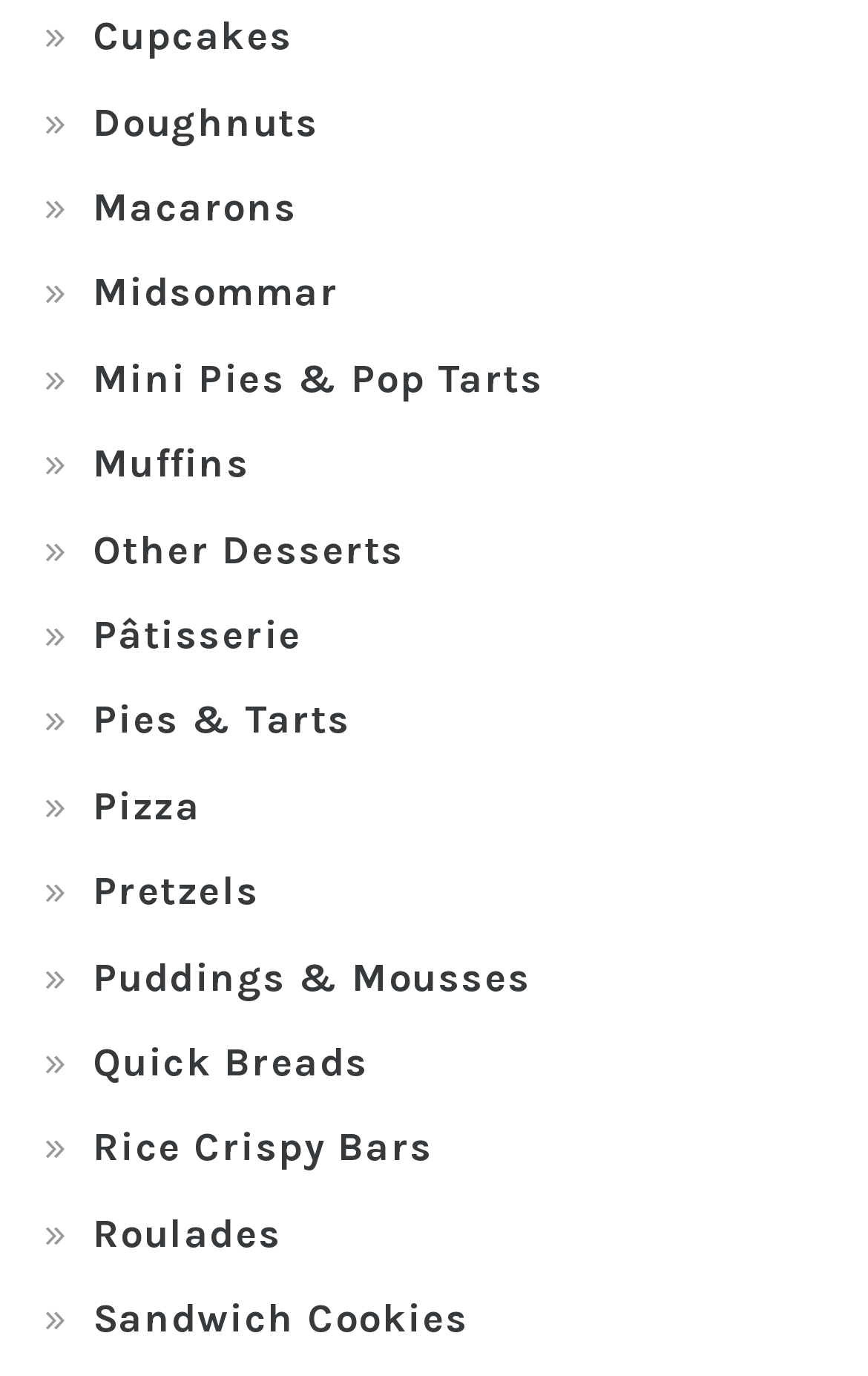Using the given description, provide the bounding box coordinates formatted as (top-left x, top-left y, bottom-right x, bottom-right y), with all values being floating point numbers between 0 and 1. Description: Other Desserts

[0.106, 0.381, 0.465, 0.417]